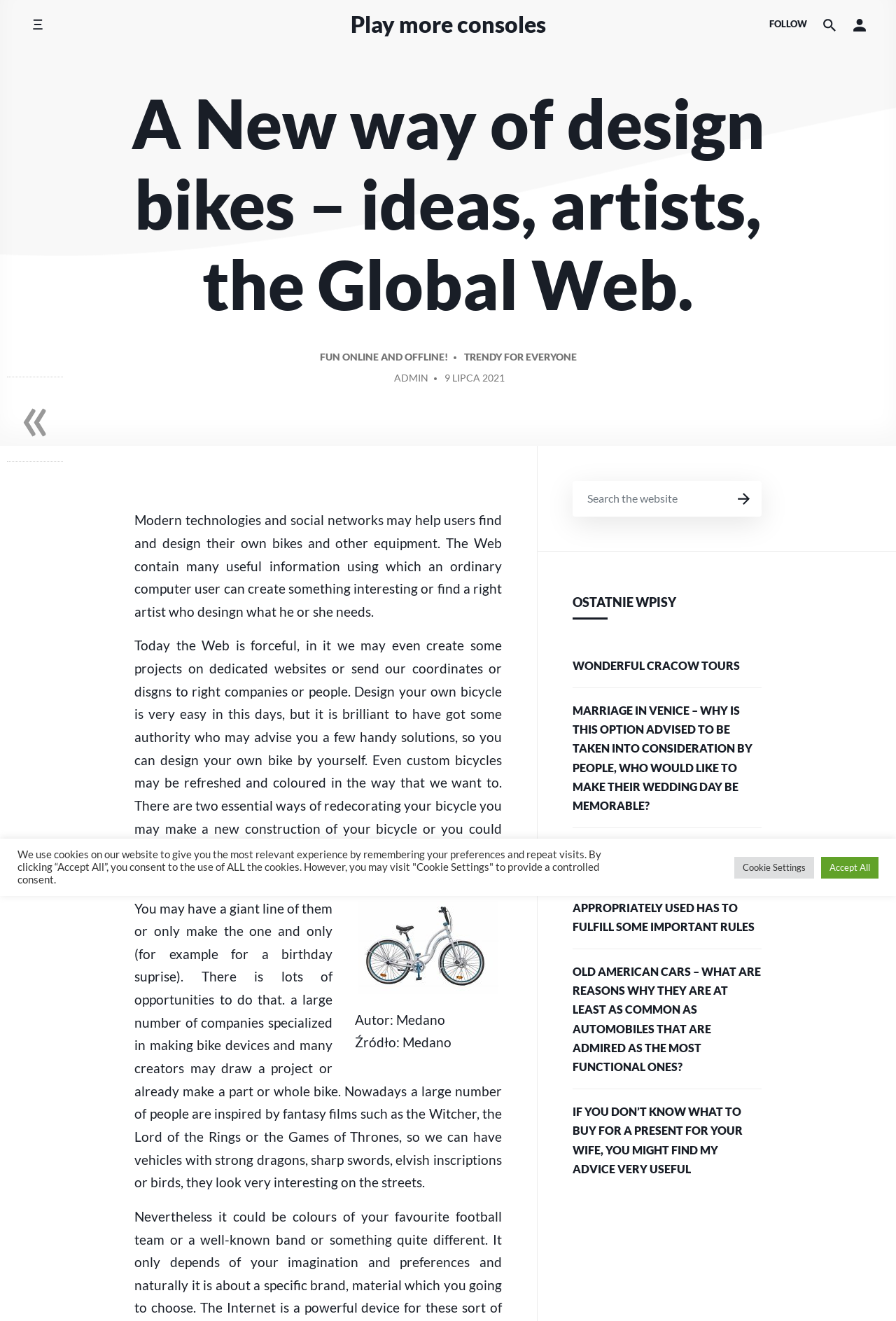Provide the bounding box coordinates of the section that needs to be clicked to accomplish the following instruction: "Toggle account menu."

[0.943, 0.004, 0.976, 0.033]